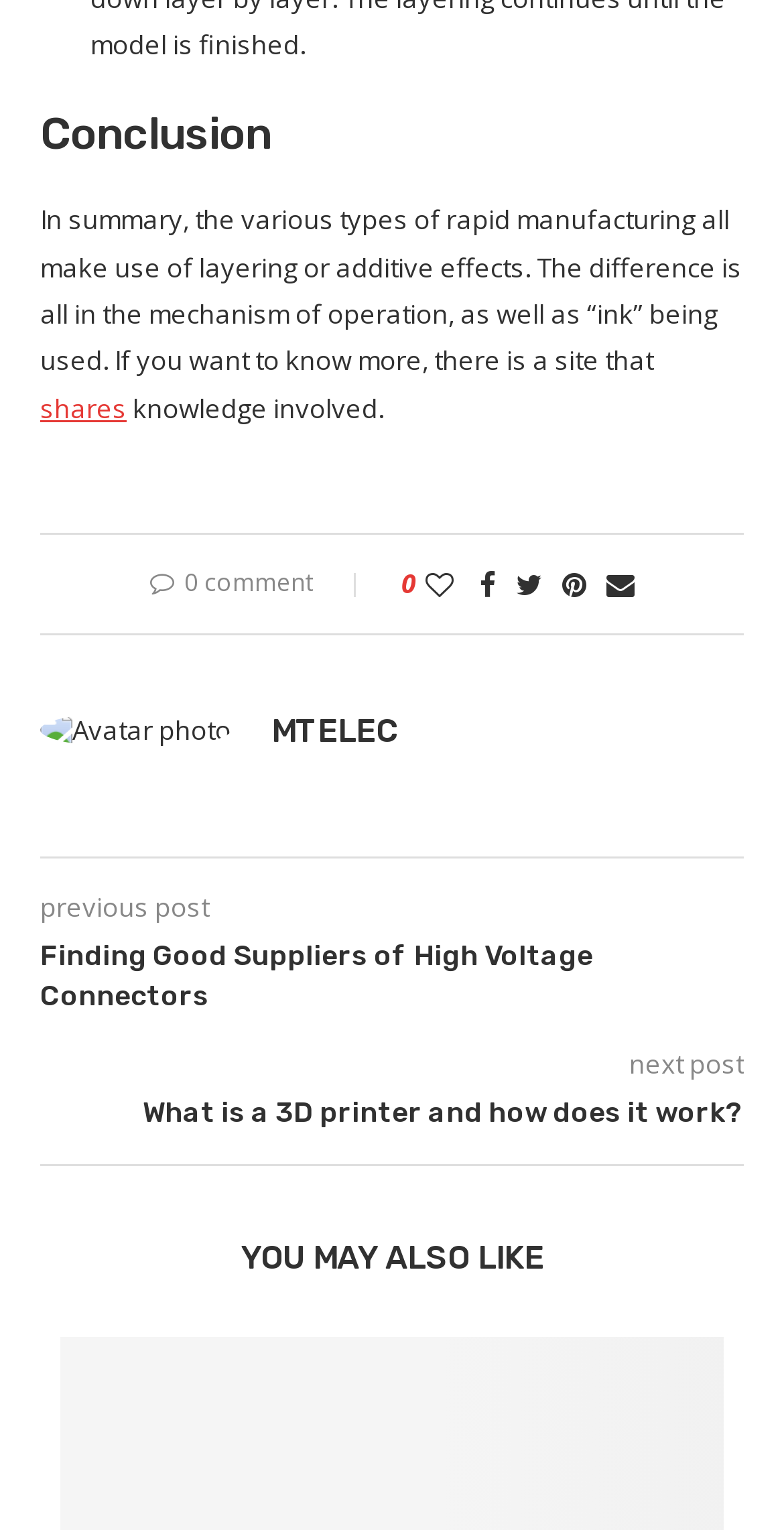Please predict the bounding box coordinates of the element's region where a click is necessary to complete the following instruction: "Read the previous post". The coordinates should be represented by four float numbers between 0 and 1, i.e., [left, top, right, bottom].

[0.051, 0.613, 0.949, 0.664]